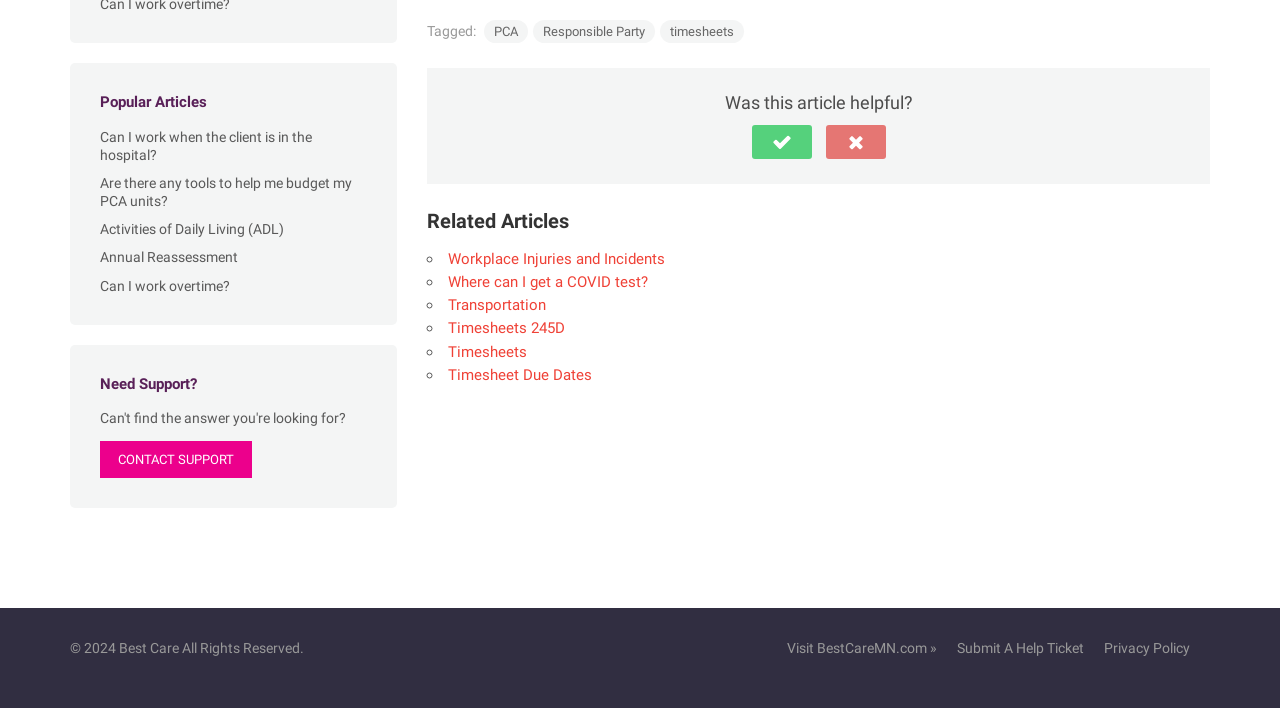For the following element description, predict the bounding box coordinates in the format (top-left x, top-left y, bottom-right x, bottom-right y). All values should be floating point numbers between 0 and 1. Description: Workplace Injuries and Incidents

[0.35, 0.353, 0.52, 0.378]